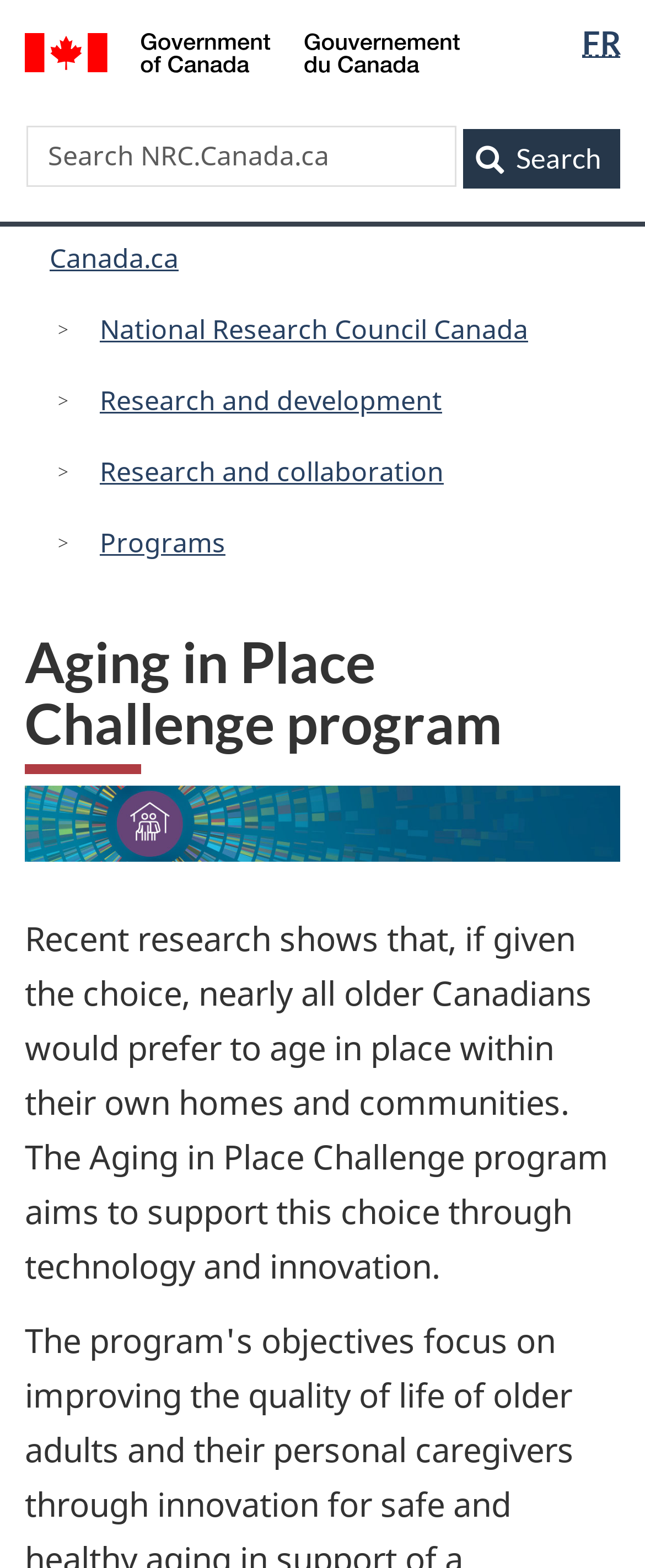Extract the bounding box coordinates for the described element: "Skip to main content". The coordinates should be represented as four float numbers between 0 and 1: [left, top, right, bottom].

[0.5, 0.011, 0.526, 0.021]